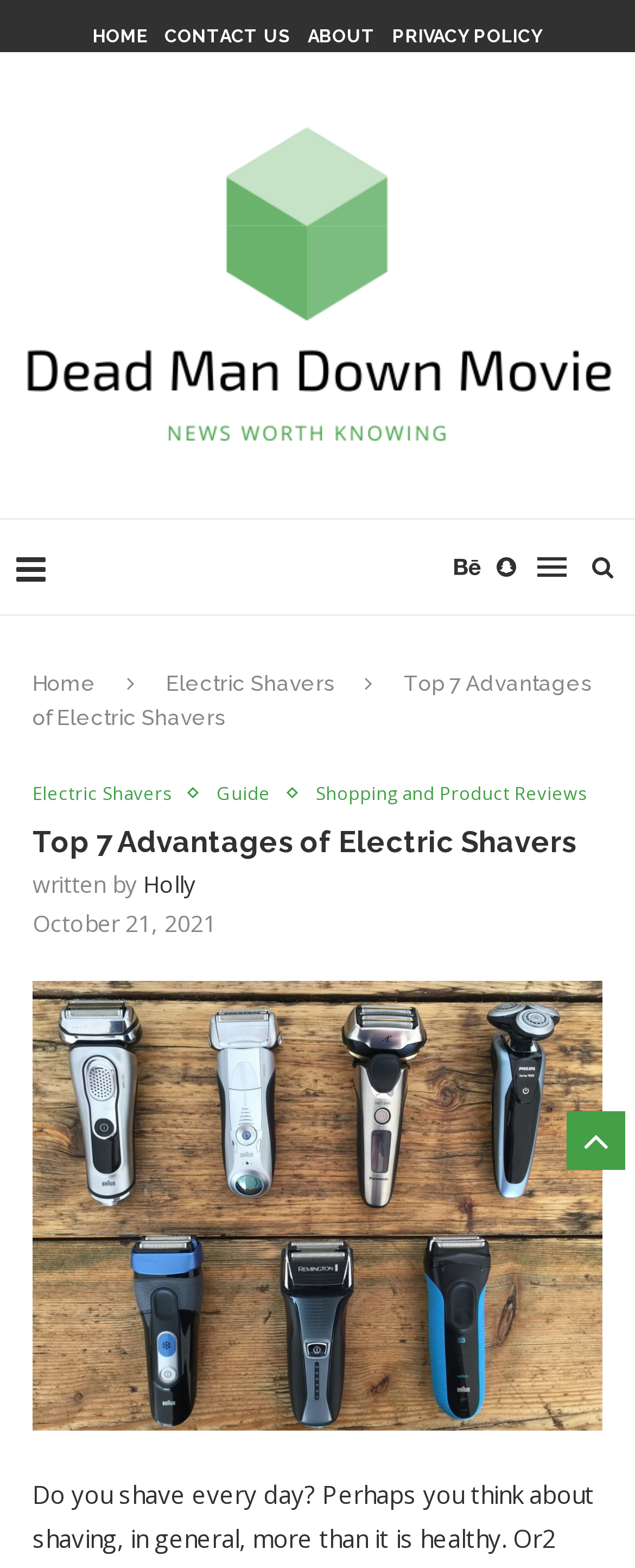Find the bounding box coordinates for the area that should be clicked to accomplish the instruction: "read about Dead Man Down Movie".

[0.026, 0.074, 0.974, 0.289]